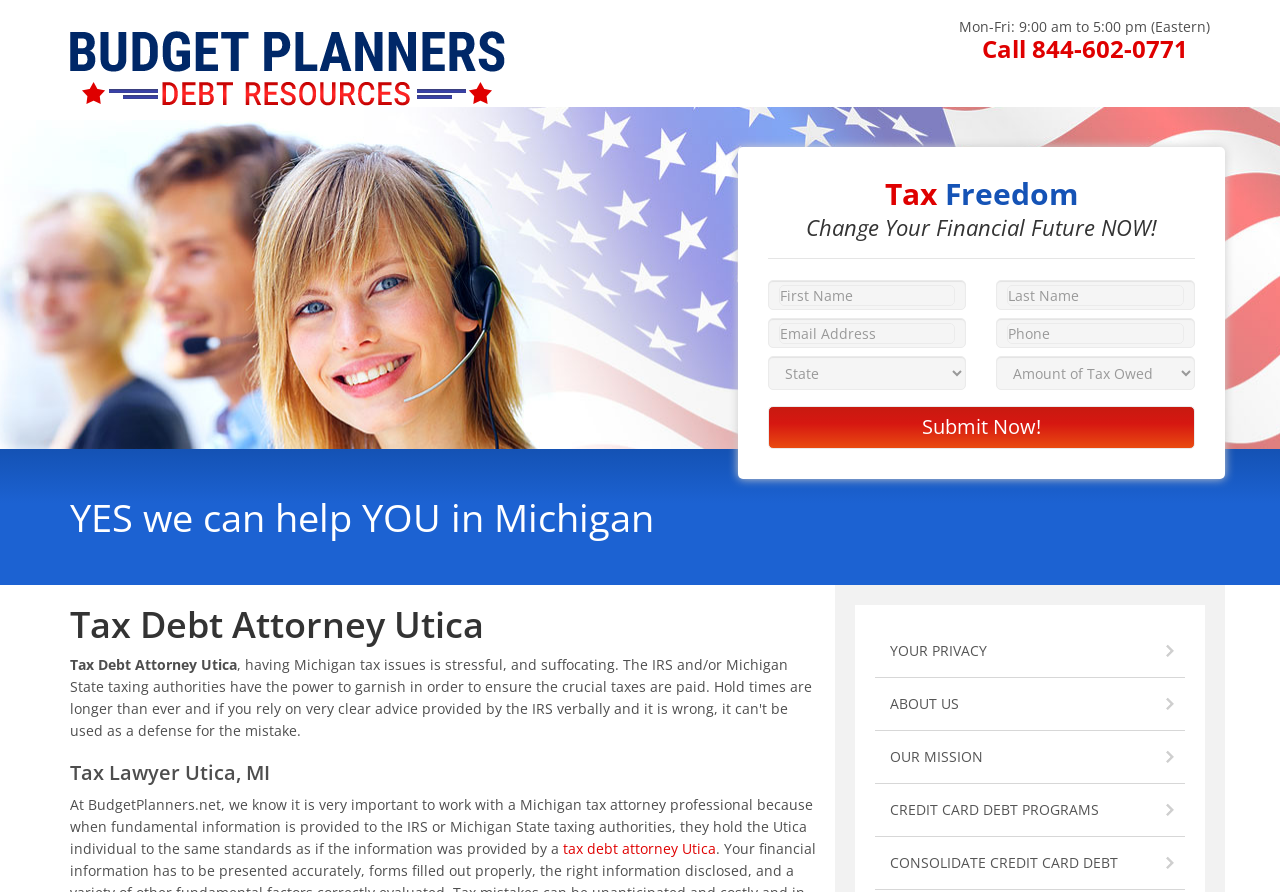Find the bounding box coordinates of the clickable area that will achieve the following instruction: "Submit the form".

[0.6, 0.455, 0.934, 0.503]